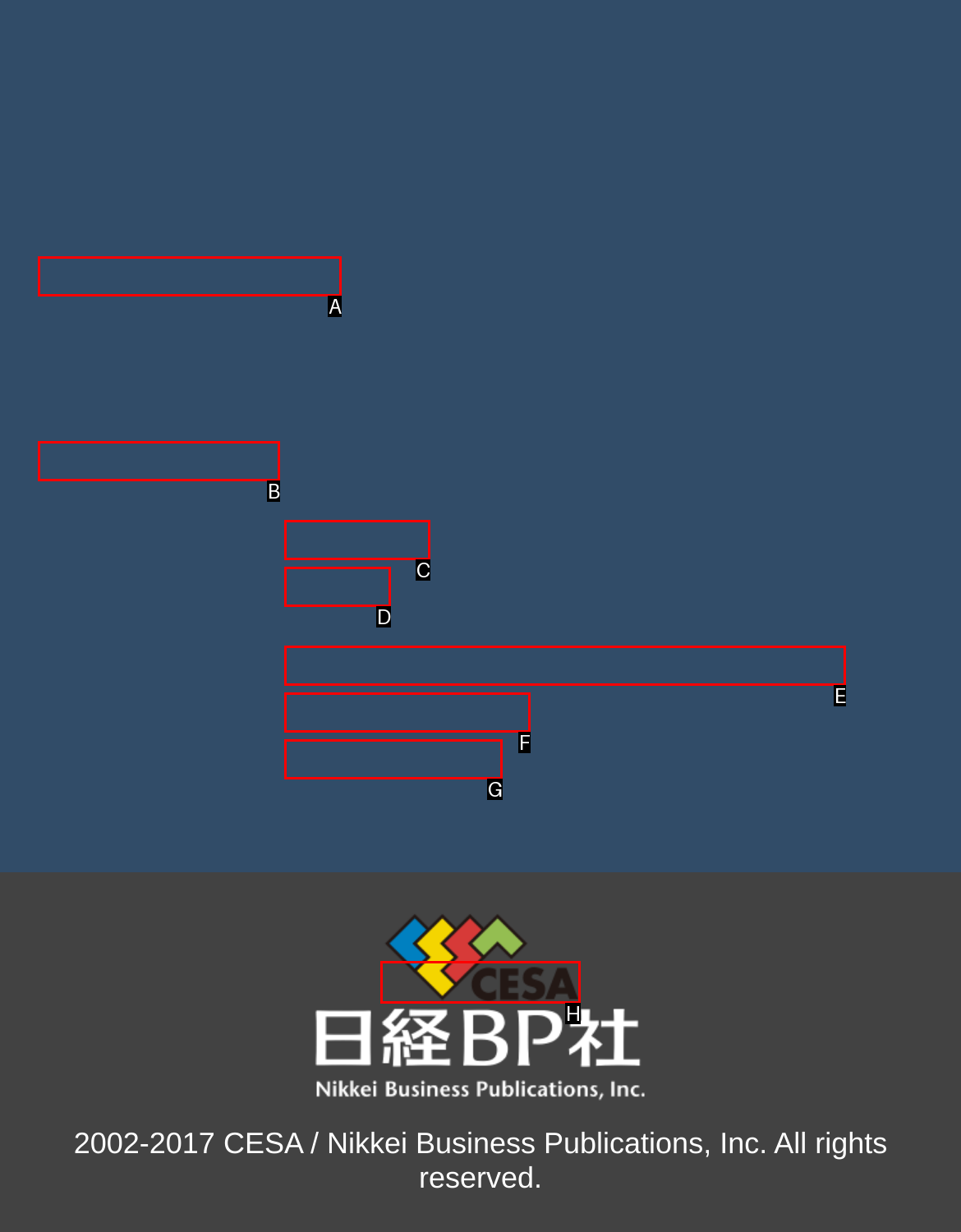Determine the option that aligns with this description: Contact
Reply with the option's letter directly.

C